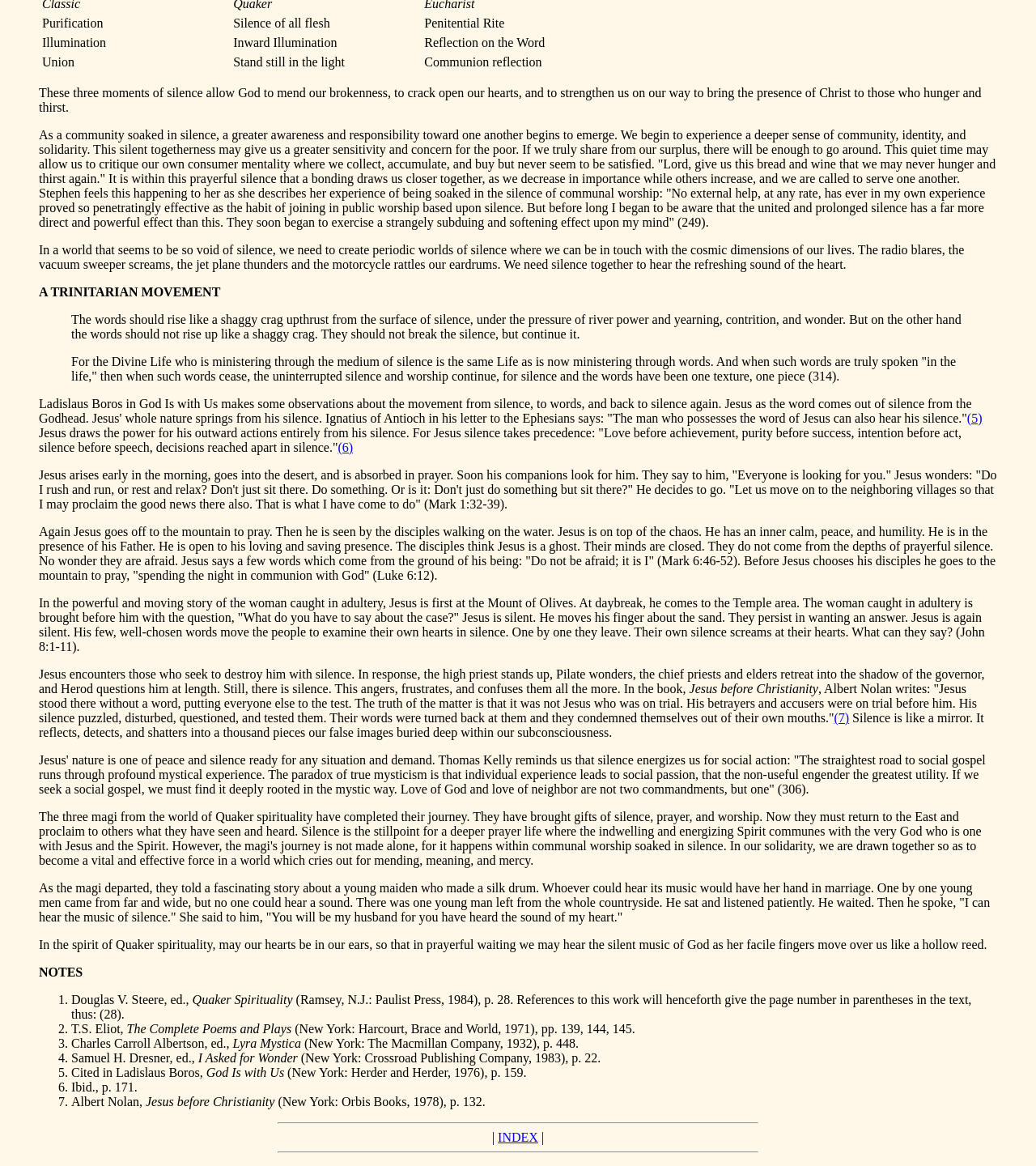What is the significance of Jesus' silence in the story of the woman caught in adultery?
Please provide a detailed answer to the question.

According to the webpage, Jesus' silence in the story of the woman caught in adultery puts his accusers to the test, implying that his silence is a form of spiritual resistance that challenges the motives and intentions of those who seek to condemn the woman.